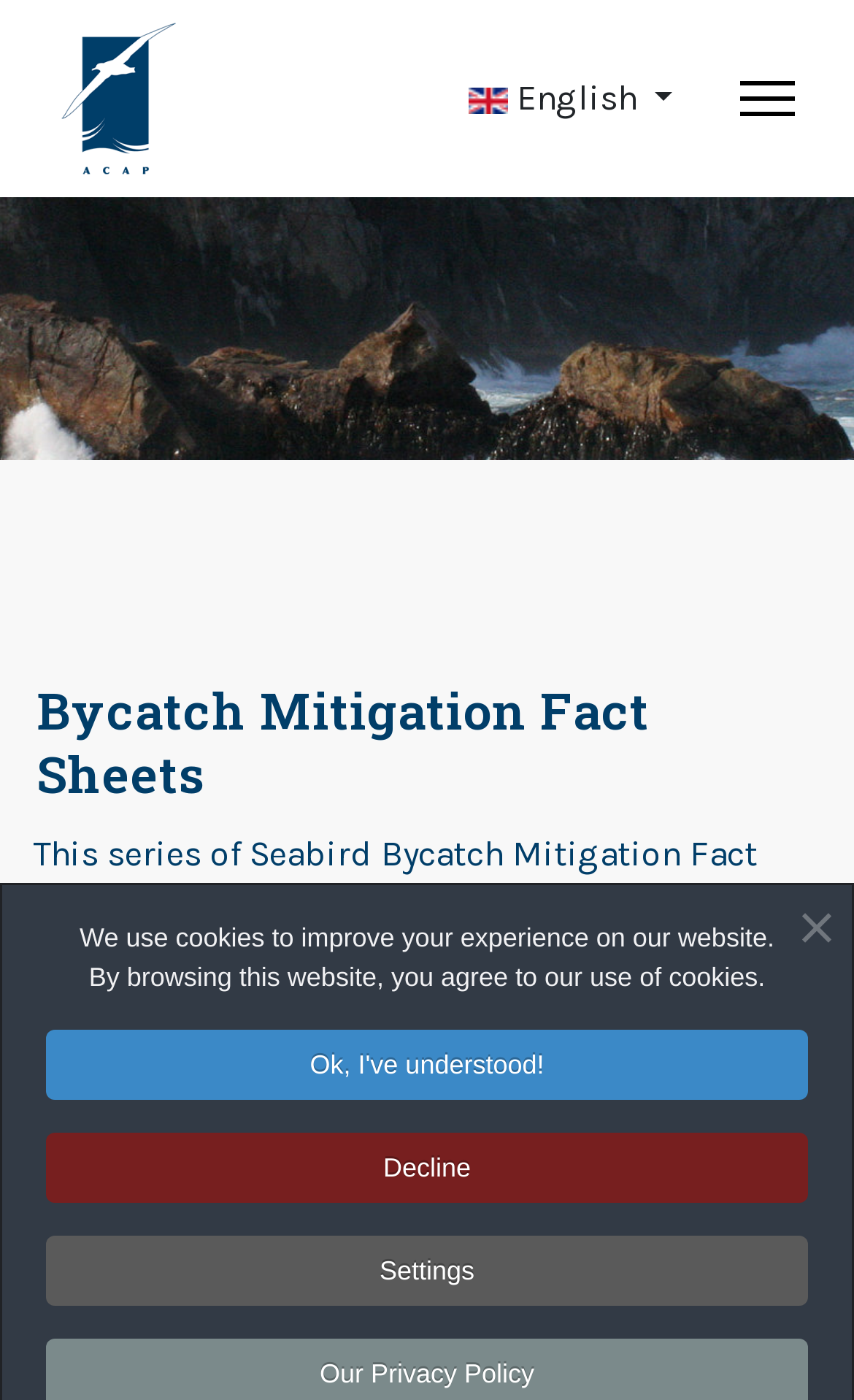Give a complete and precise description of the webpage's appearance.

The webpage is about the Agreement on the Conservation of Albatrosses and Petrels, specifically focusing on mitigation fact sheets. At the top left, there is a link to the agreement, accompanied by an image with the same name. 

On the top right, there are two links: one for switching to English, and another for accessing the menu. 

Below the top section, there is an attribution statement crediting R Alderman. 

The main content of the webpage is headed by "Bycatch Mitigation Fact Sheets", which is a prominent heading. This section is organized in a table layout, taking up most of the page's width.